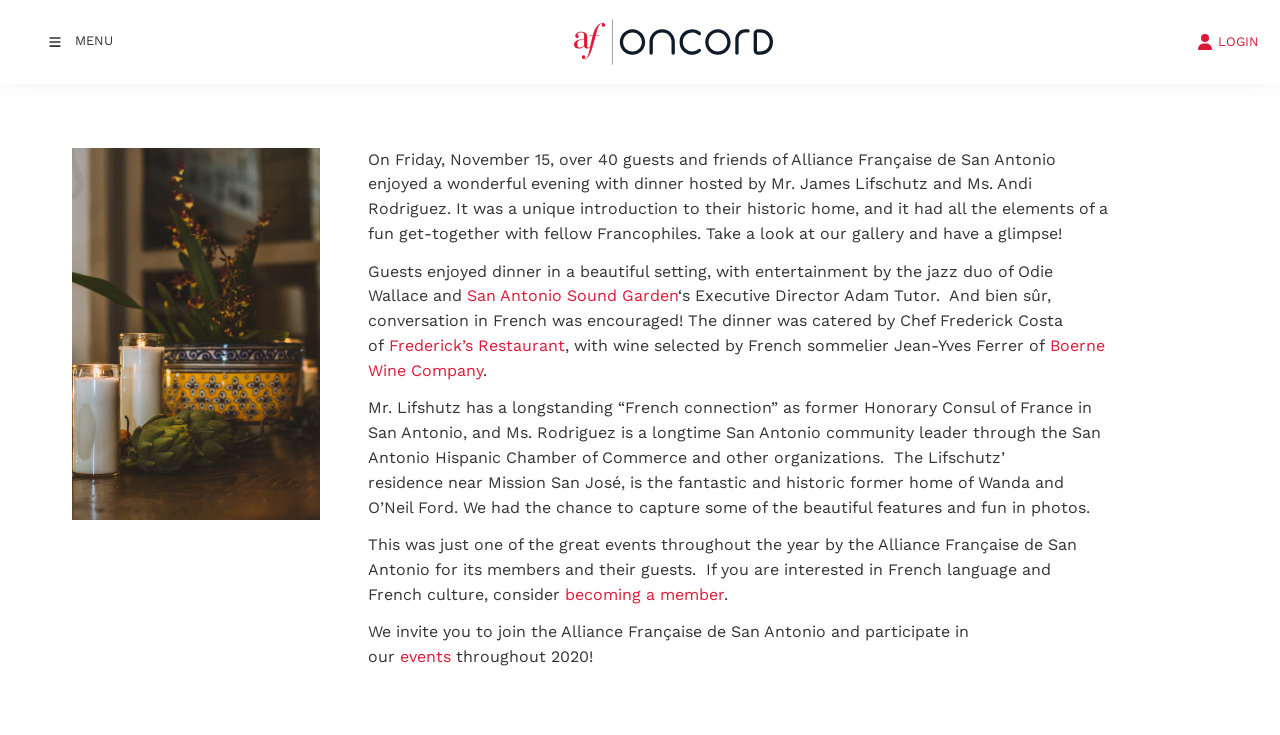What is the name of the historic home where the dinner was held?
Use the image to give a comprehensive and detailed response to the question.

The webpage mentions that the Lifschutz’ residence, near Mission San José, is the fantastic and historic former home of Wanda and O’Neil Ford.